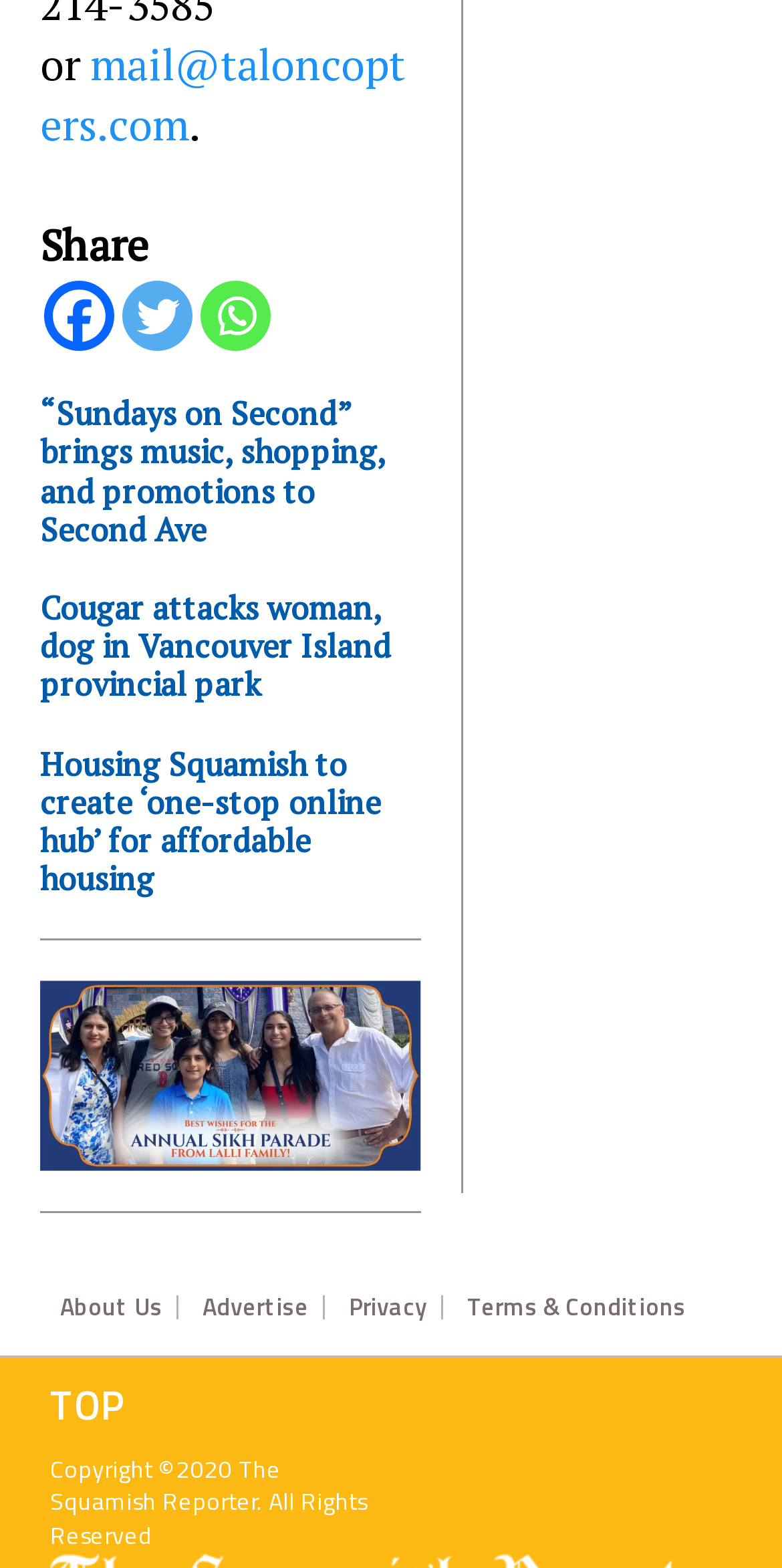Determine the bounding box for the UI element as described: "aria-label="Facebook" title="Facebook"". The coordinates should be represented as four float numbers between 0 and 1, formatted as [left, top, right, bottom].

[0.056, 0.179, 0.146, 0.224]